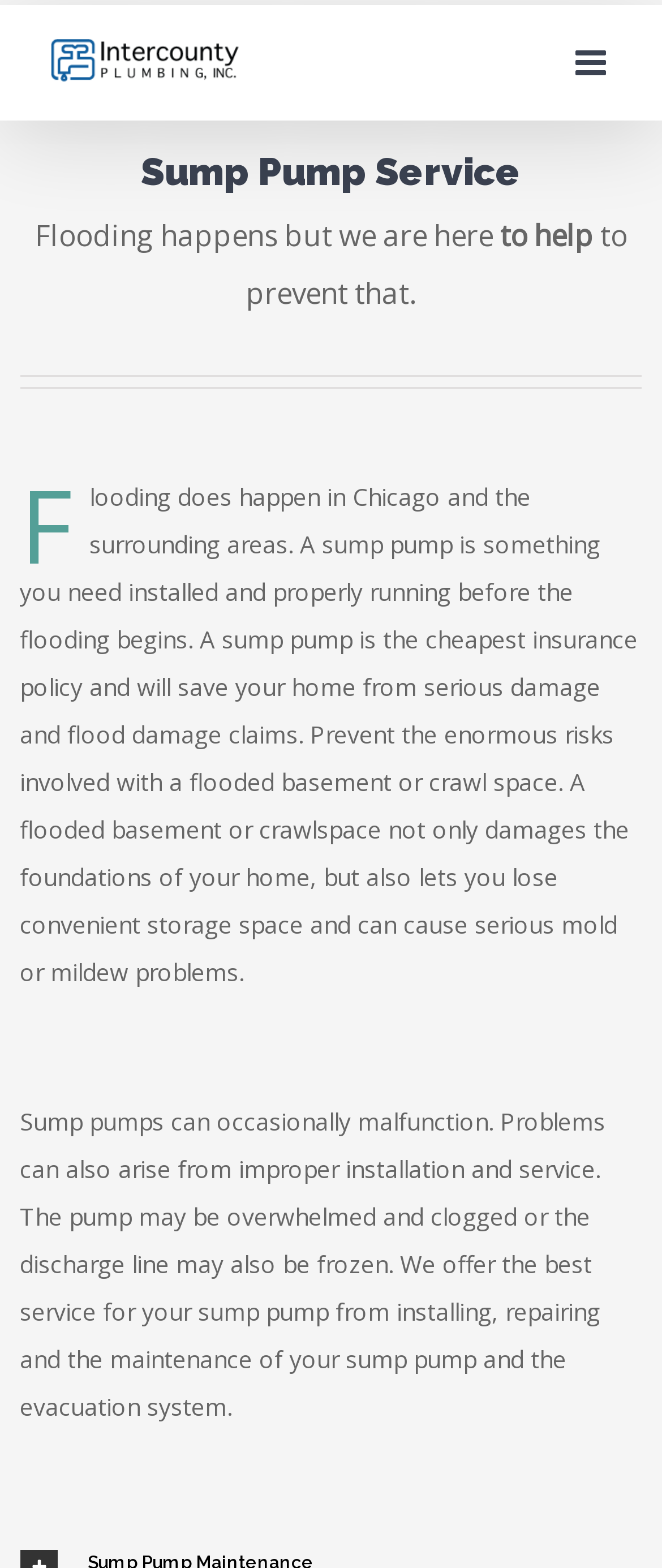Give a detailed overview of the webpage's appearance and contents.

The webpage is about sump pump services, with a focus on preventing flooding in Chicago and surrounding areas. At the top left of the page, there is a link to "Intercounty Plumbing" accompanied by an image with the same name. On the top right, there is a link with a icon represented by "\uf0c9".

Below the top section, there is a heading that reads "Sump Pump Service" spanning almost the entire width of the page. Underneath the heading, there are three short lines of text that read "Flooding happens but we are here to help to prevent that." These lines are positioned near the left edge of the page.

Following the introductory text, there is a longer paragraph that explains the importance of having a sump pump installed and properly running to prevent flooding and damage to homes. This paragraph is positioned below the introductory text and spans almost the entire width of the page.

Below the first paragraph, there is another paragraph that discusses the potential problems with sump pumps, including malfunction, improper installation, and service issues. This paragraph is positioned near the bottom of the page and is slightly narrower than the first paragraph.